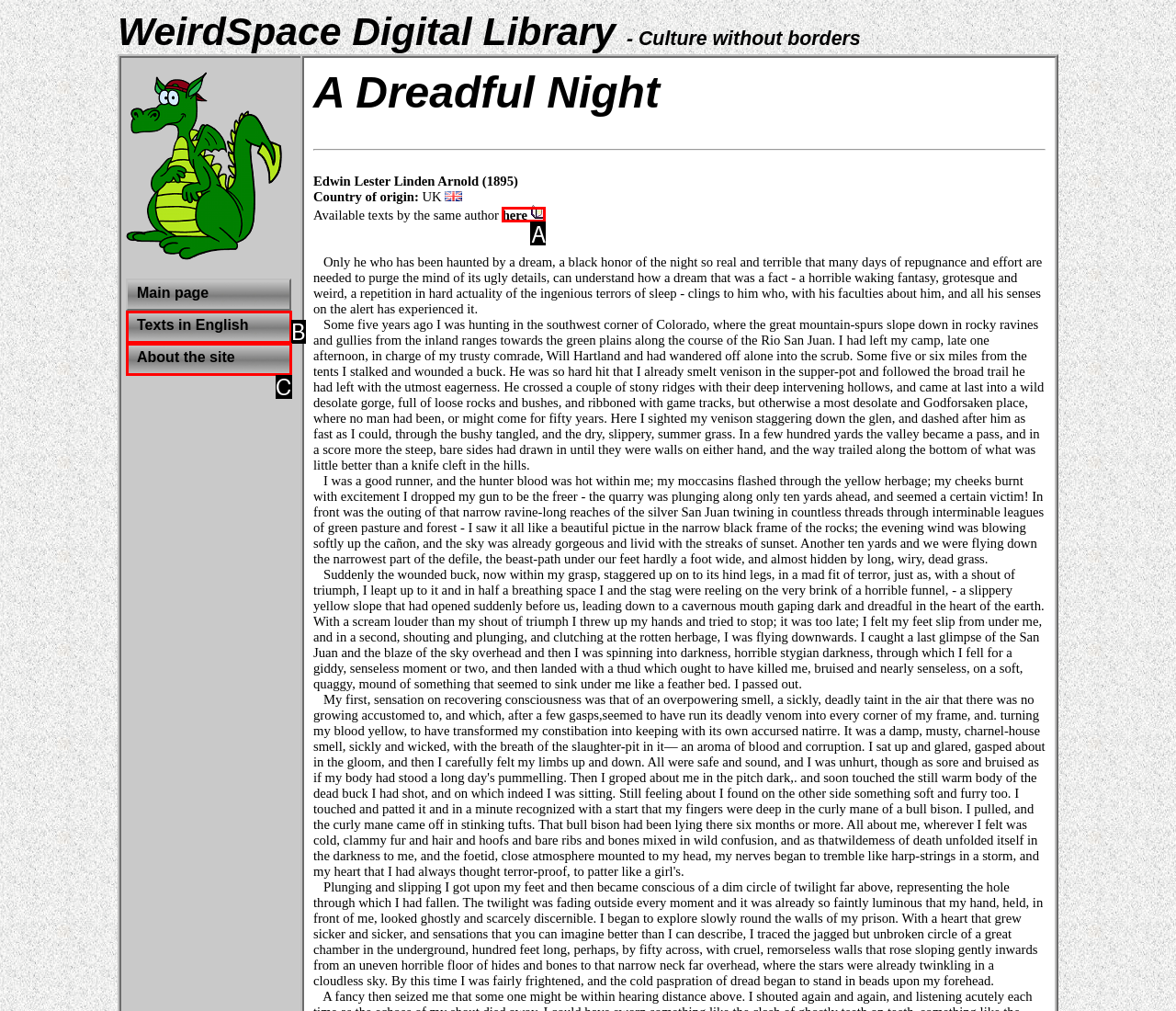Select the option that fits this description: here
Answer with the corresponding letter directly.

A